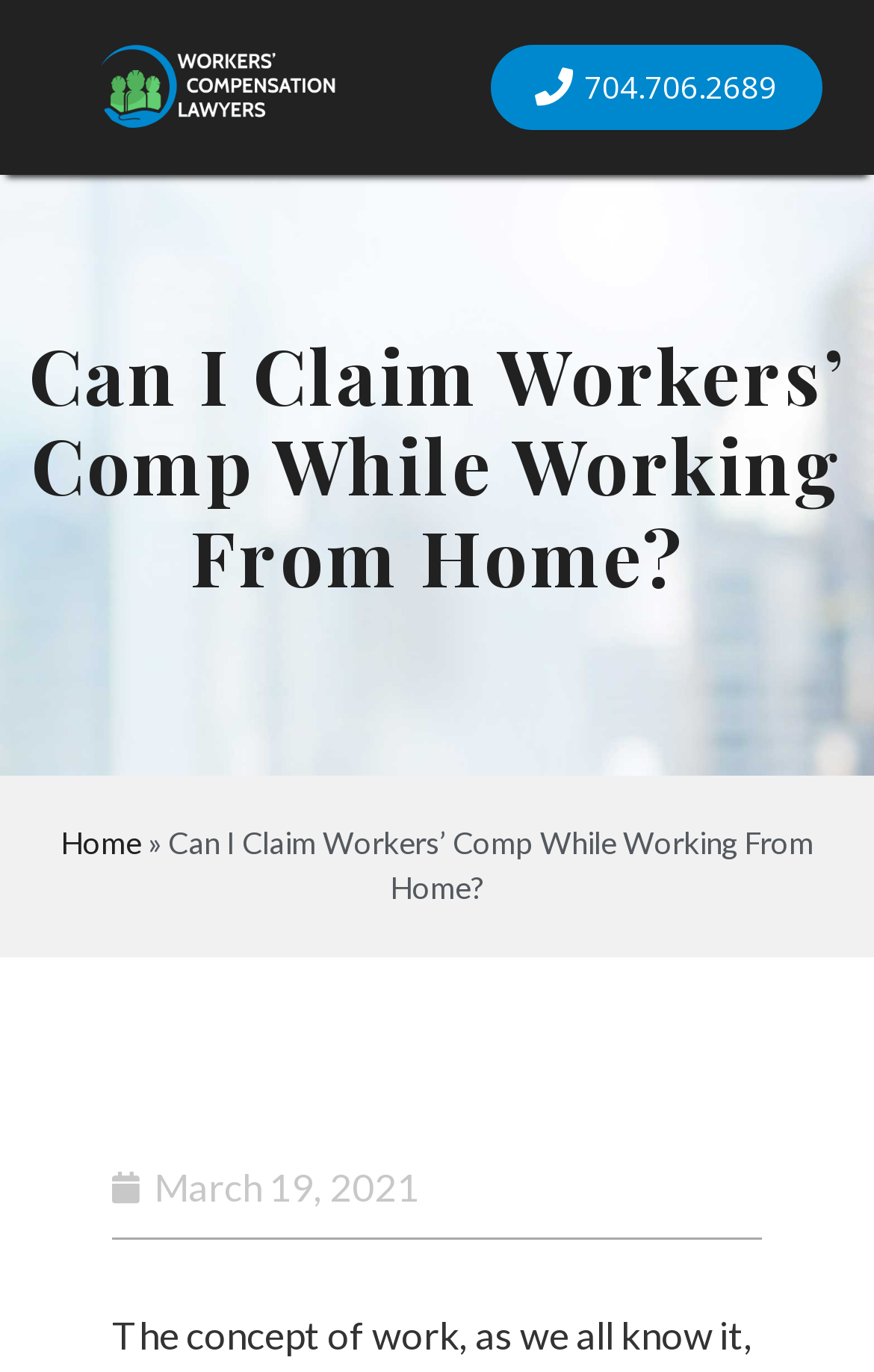Given the content of the image, can you provide a detailed answer to the question?
What is the purpose of the navigation section on the webpage?

I found the navigation section by examining the element with the description 'breadcrumbs' located at the top of the webpage, which contains links to other pages, likely showing the user's navigation path.